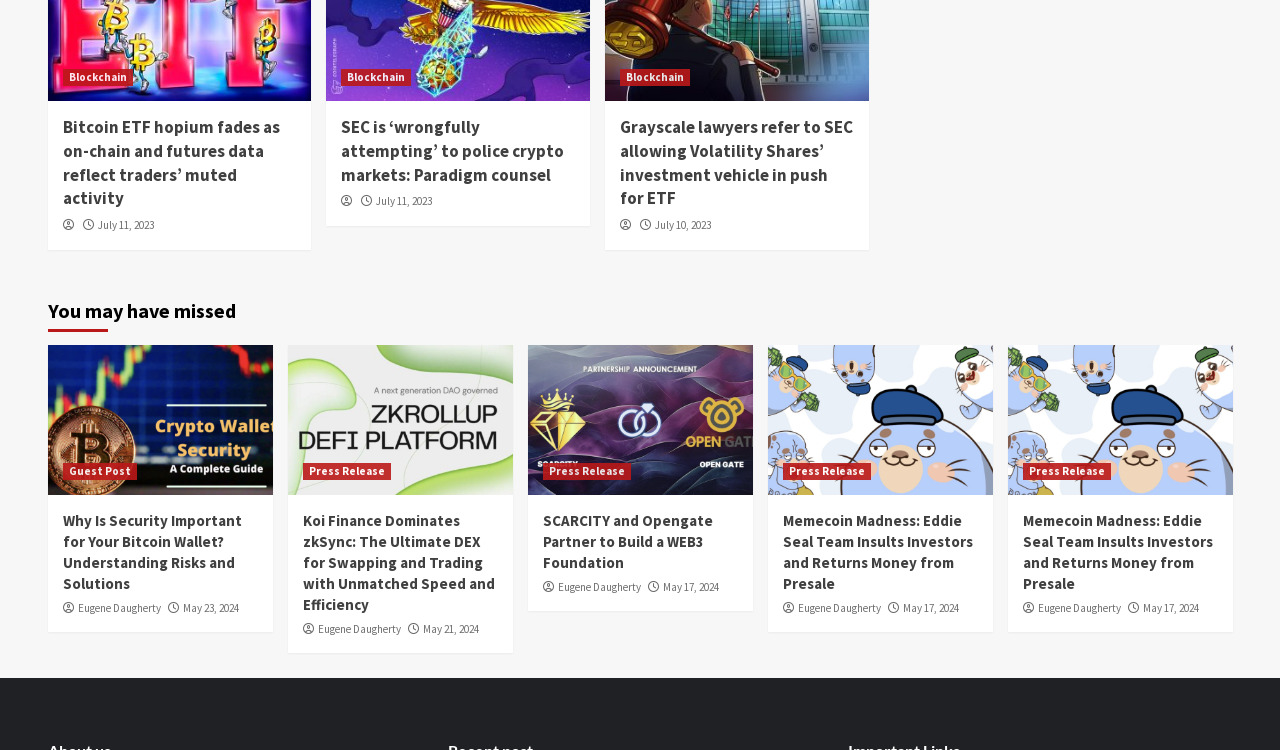Provide the bounding box coordinates of the section that needs to be clicked to accomplish the following instruction: "Read the guest post about Bitcoin wallet security."

[0.049, 0.681, 0.189, 0.79]